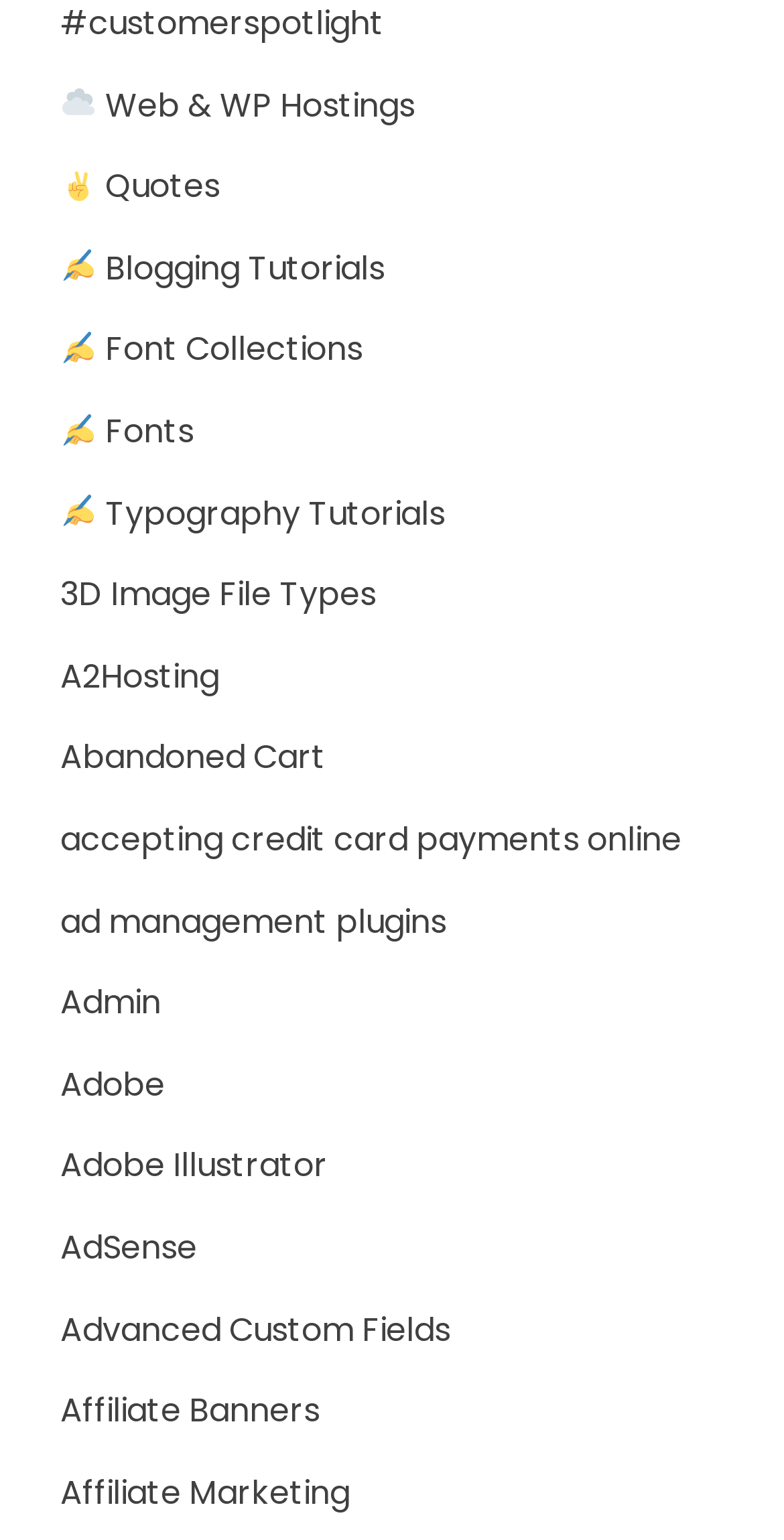Identify the bounding box coordinates of the clickable section necessary to follow the following instruction: "Click on Web & WP Hostings". The coordinates should be presented as four float numbers from 0 to 1, i.e., [left, top, right, bottom].

[0.077, 0.053, 0.529, 0.083]